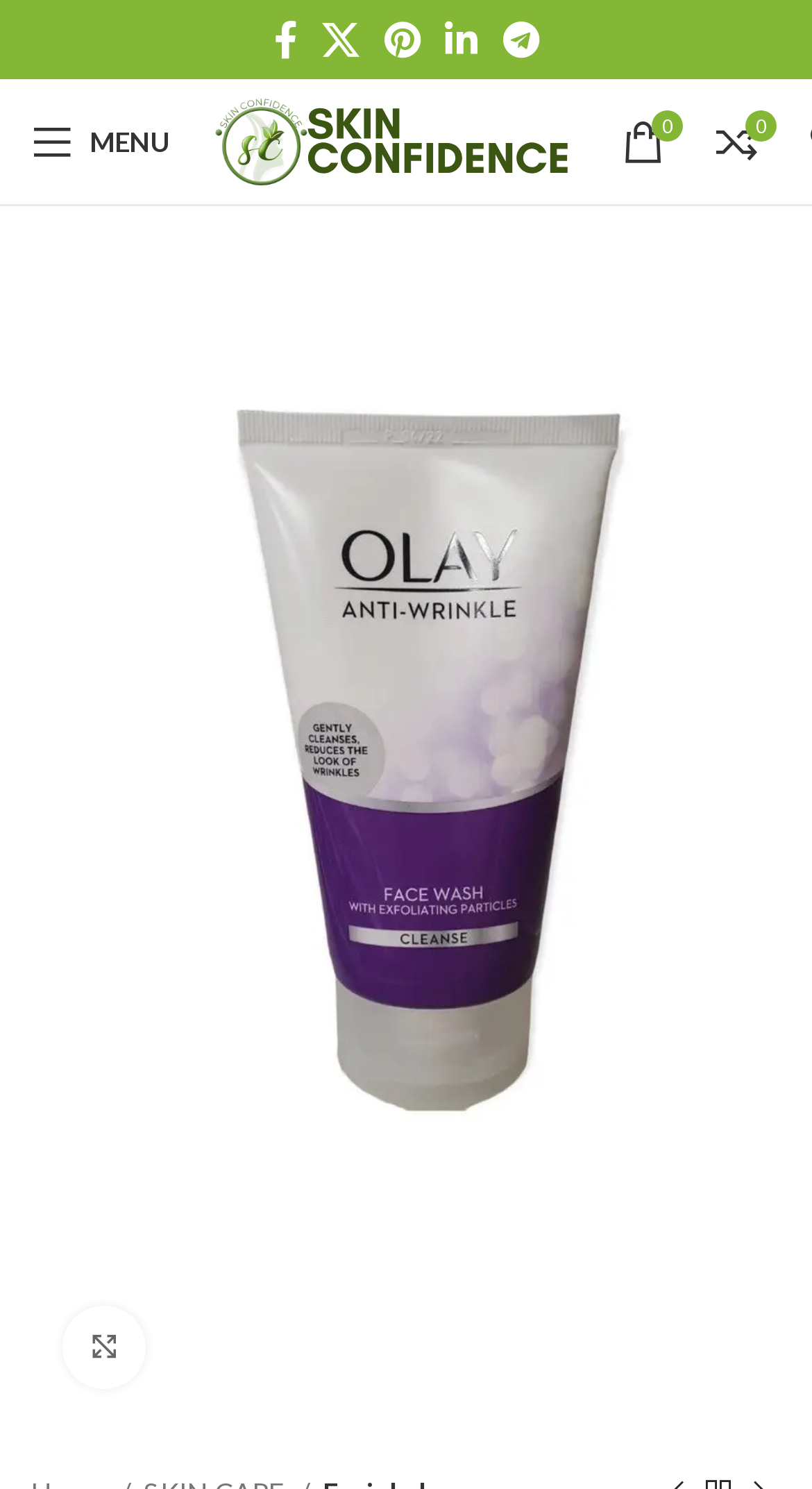Please give a succinct answer to the question in one word or phrase:
How many navigation links are there?

2